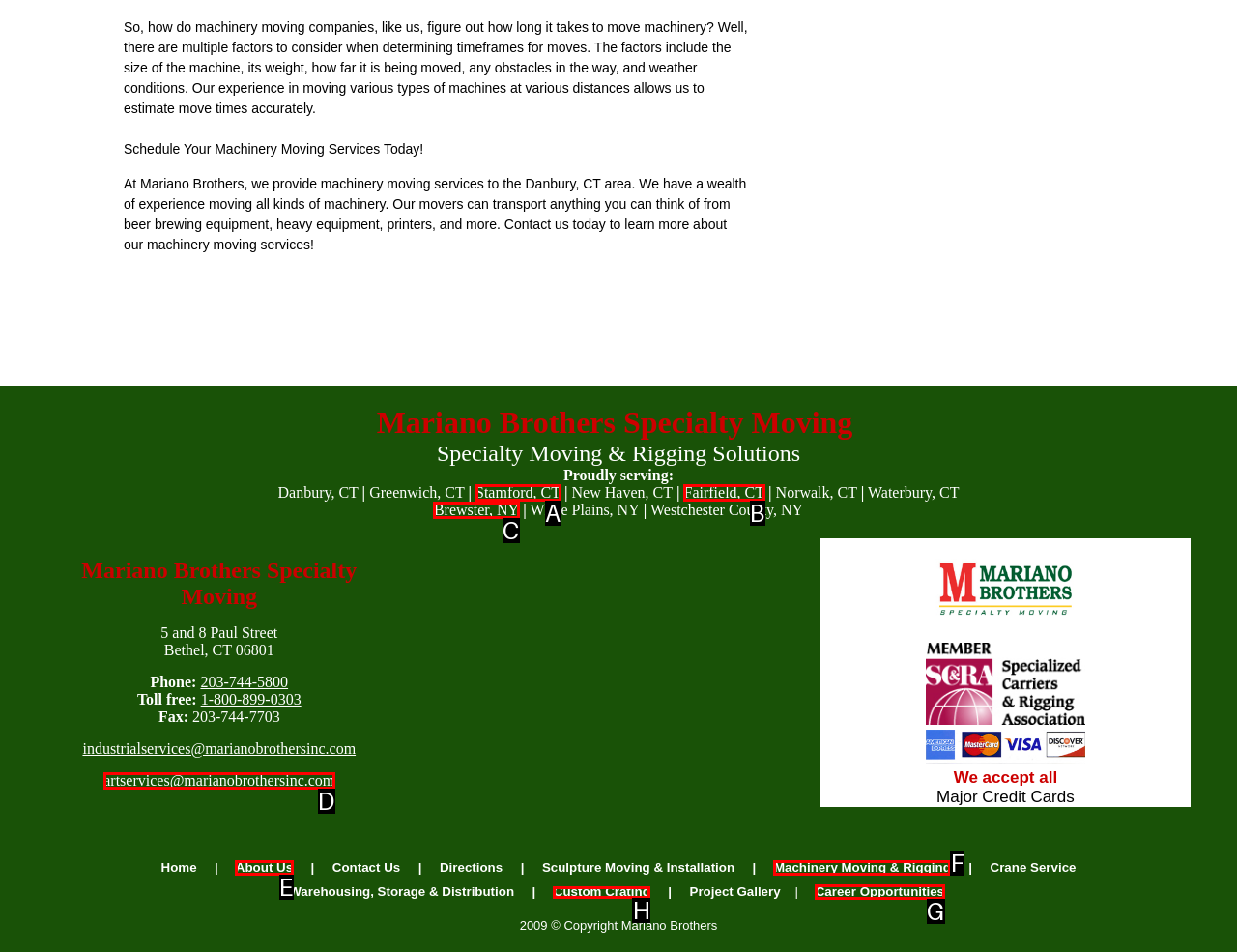Tell me which option best matches this description: Machinery Moving & Rigging
Answer with the letter of the matching option directly from the given choices.

F